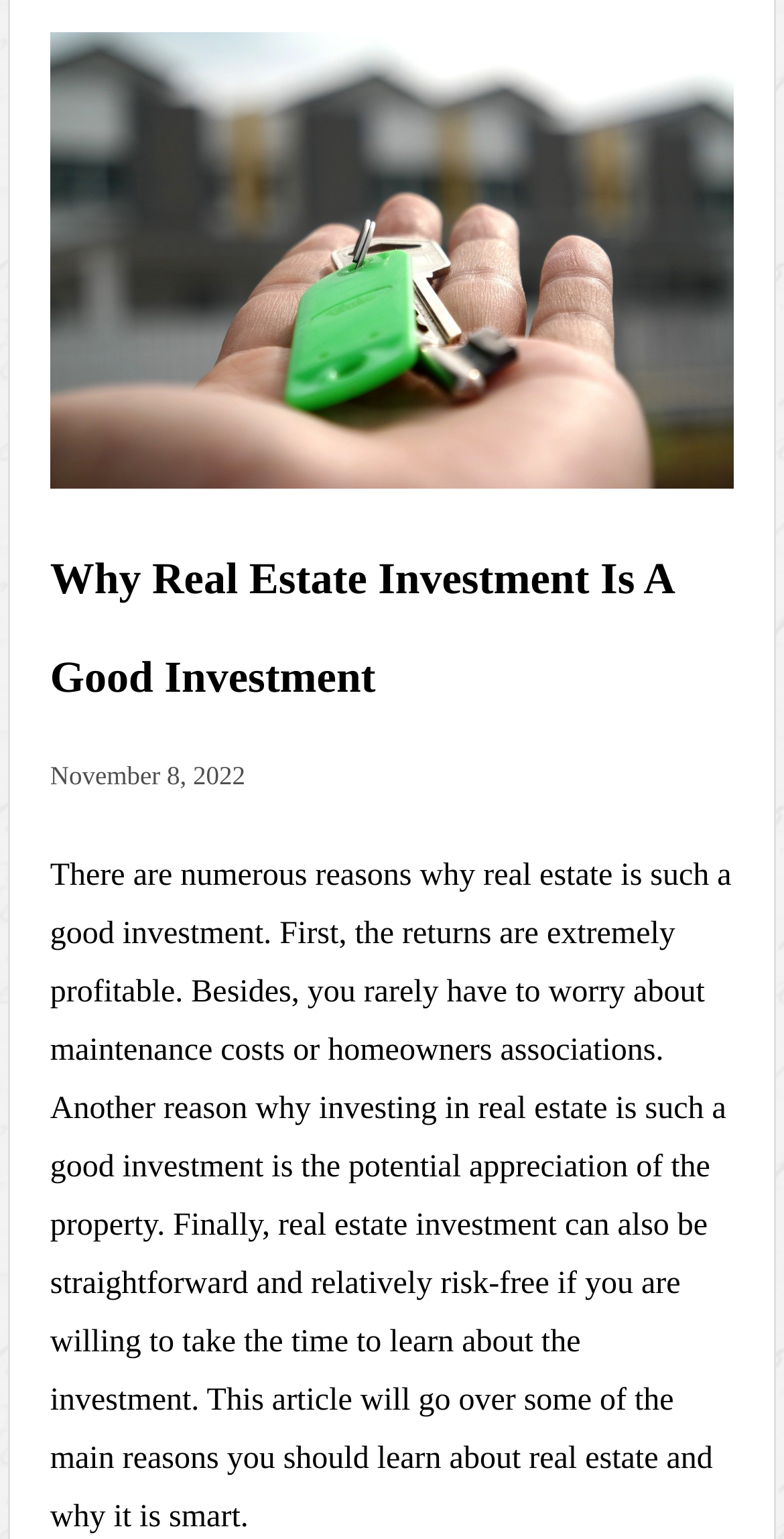Determine the bounding box coordinates (top-left x, top-left y, bottom-right x, bottom-right y) of the UI element described in the following text: November 8, 2022

[0.064, 0.494, 0.313, 0.513]